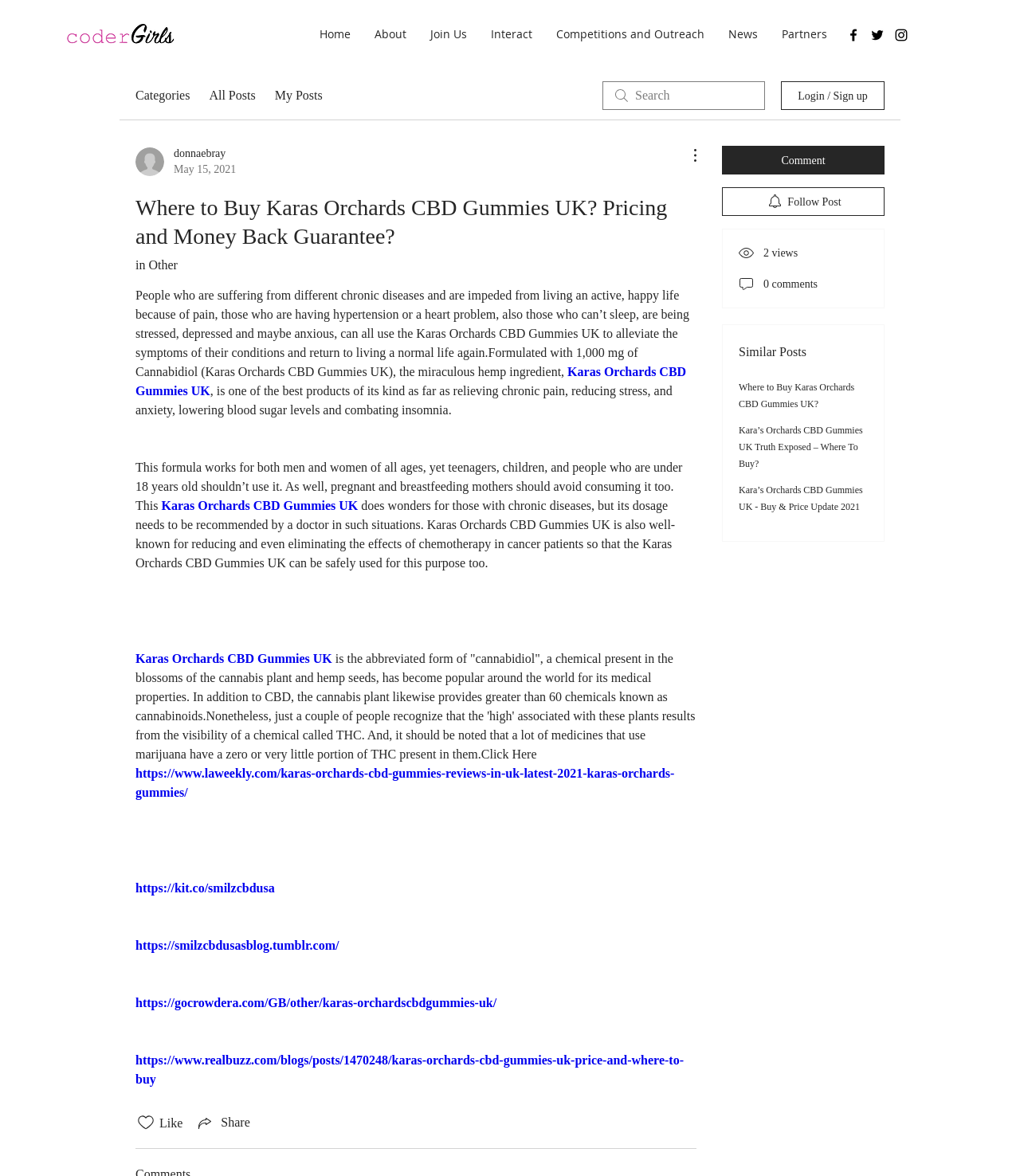Please identify the bounding box coordinates of where to click in order to follow the instruction: "Click the 'Comment' button".

[0.708, 0.124, 0.867, 0.148]